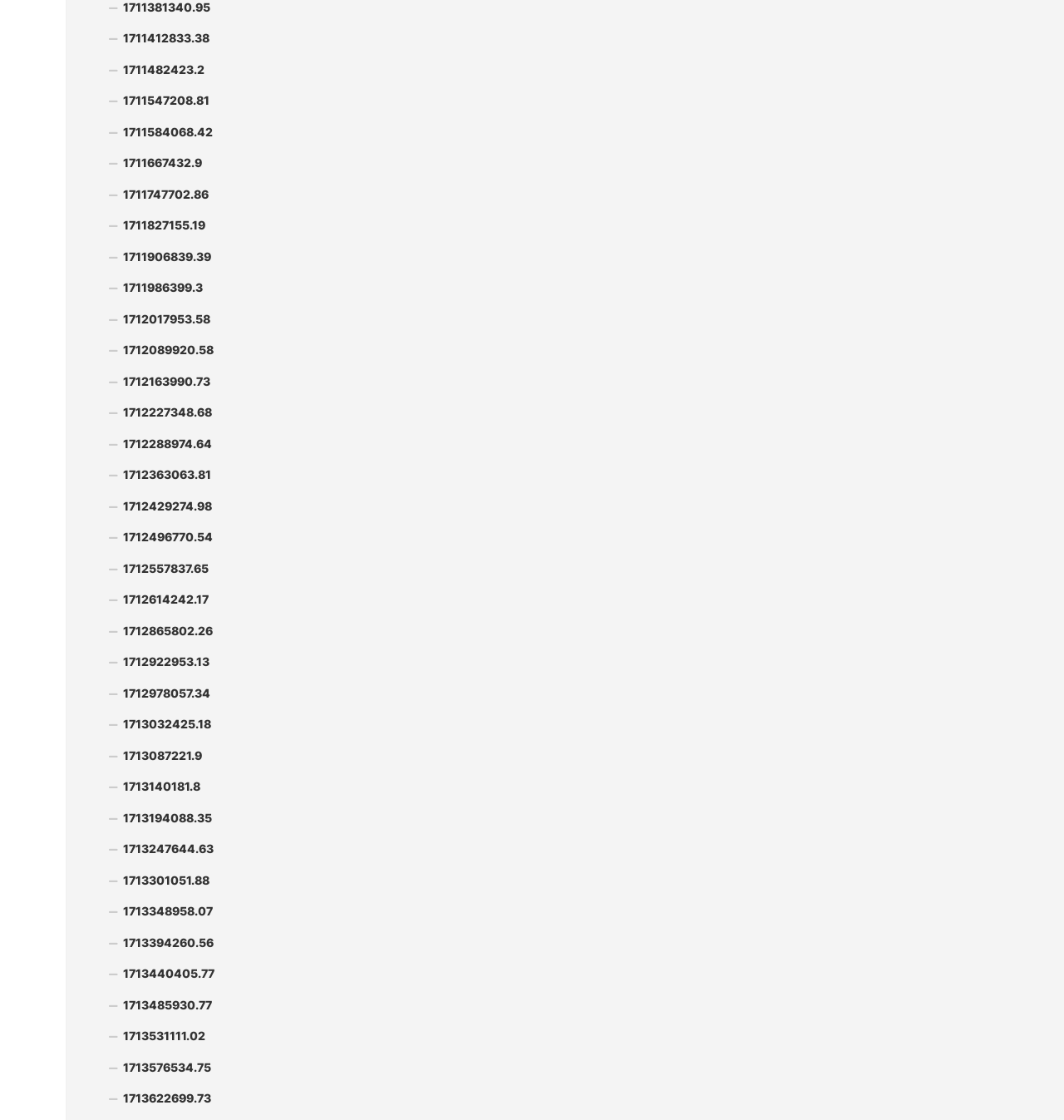Identify the bounding box coordinates for the element that needs to be clicked to fulfill this instruction: "view stock information of 1711547208.81". Provide the coordinates in the format of four float numbers between 0 and 1: [left, top, right, bottom].

[0.102, 0.077, 0.961, 0.105]